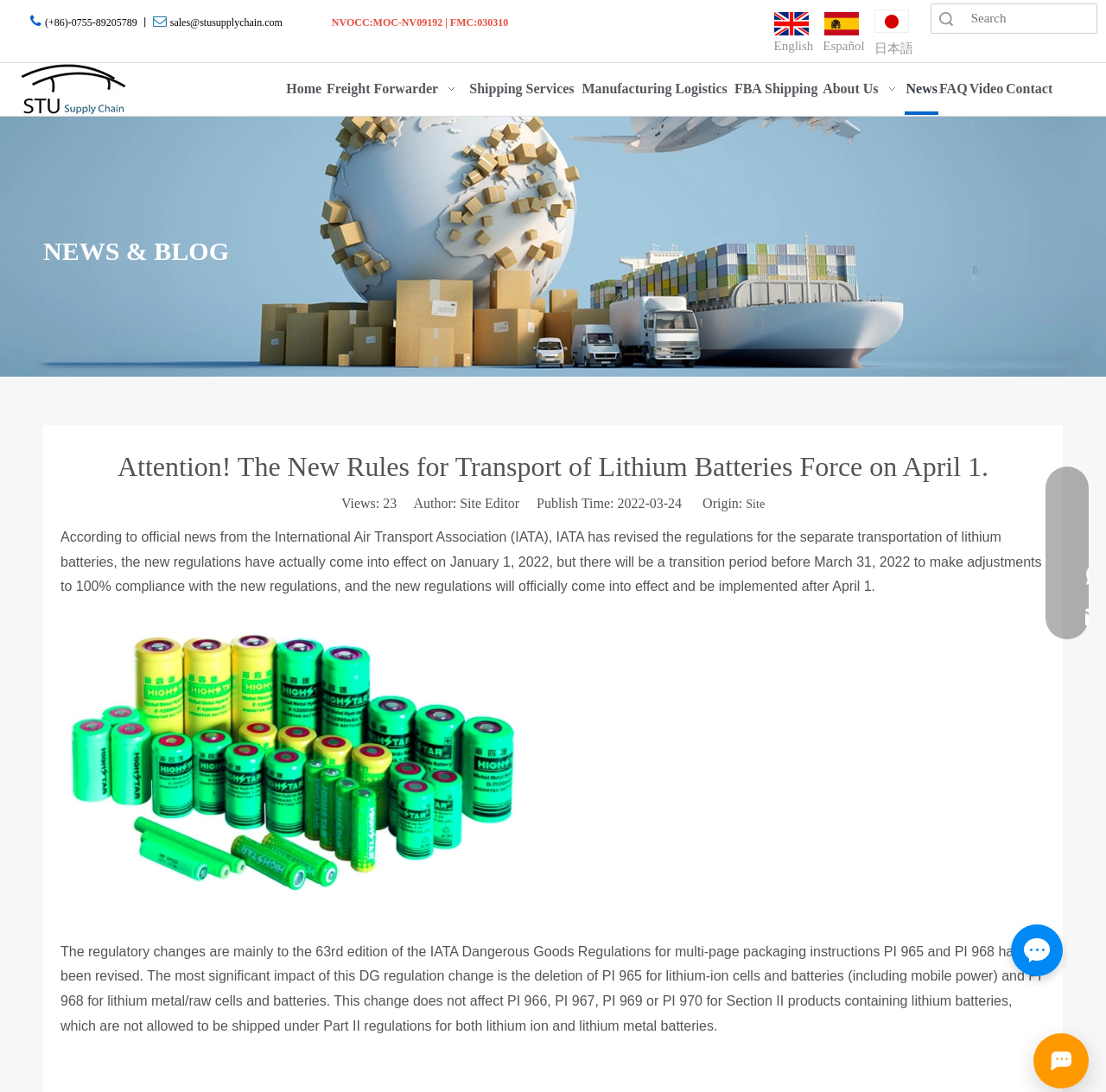Please specify the bounding box coordinates for the clickable region that will help you carry out the instruction: "Search for something".

[0.842, 0.004, 0.868, 0.03]